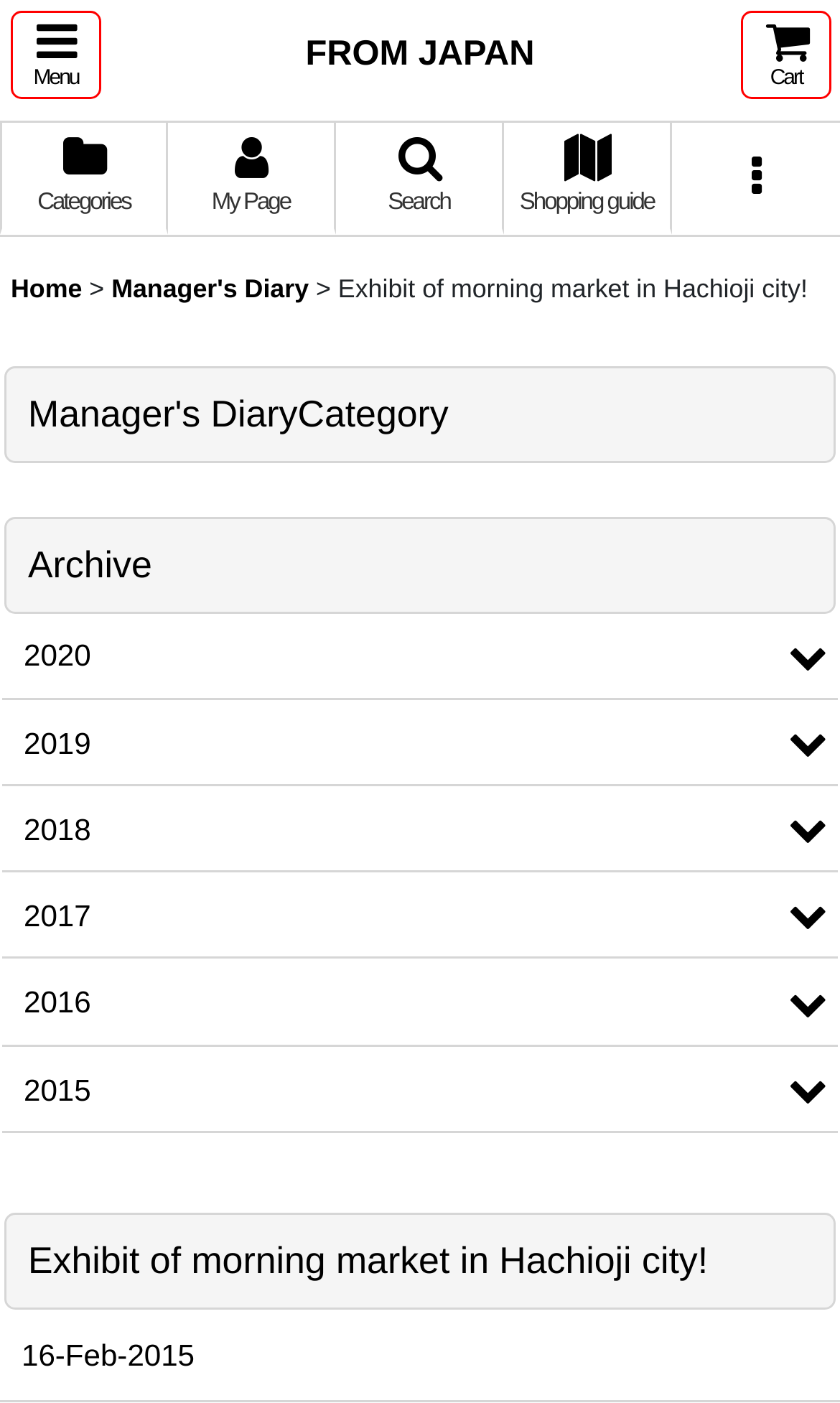Please answer the following question using a single word or phrase: 
How many years are listed in the archive?

6